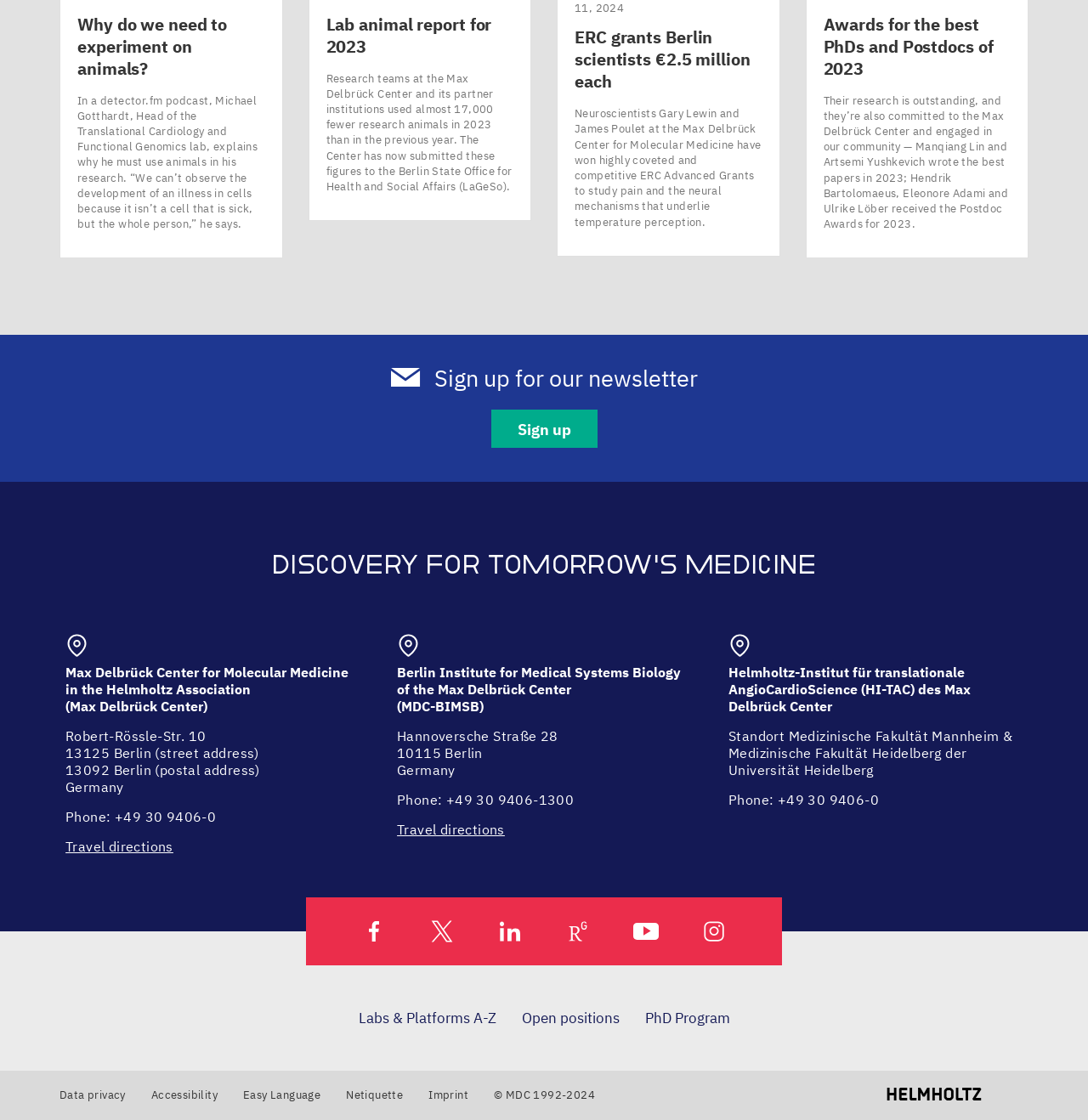Use a single word or phrase to answer the question:
How many fewer research animals were used in 2023?

almost 17,000